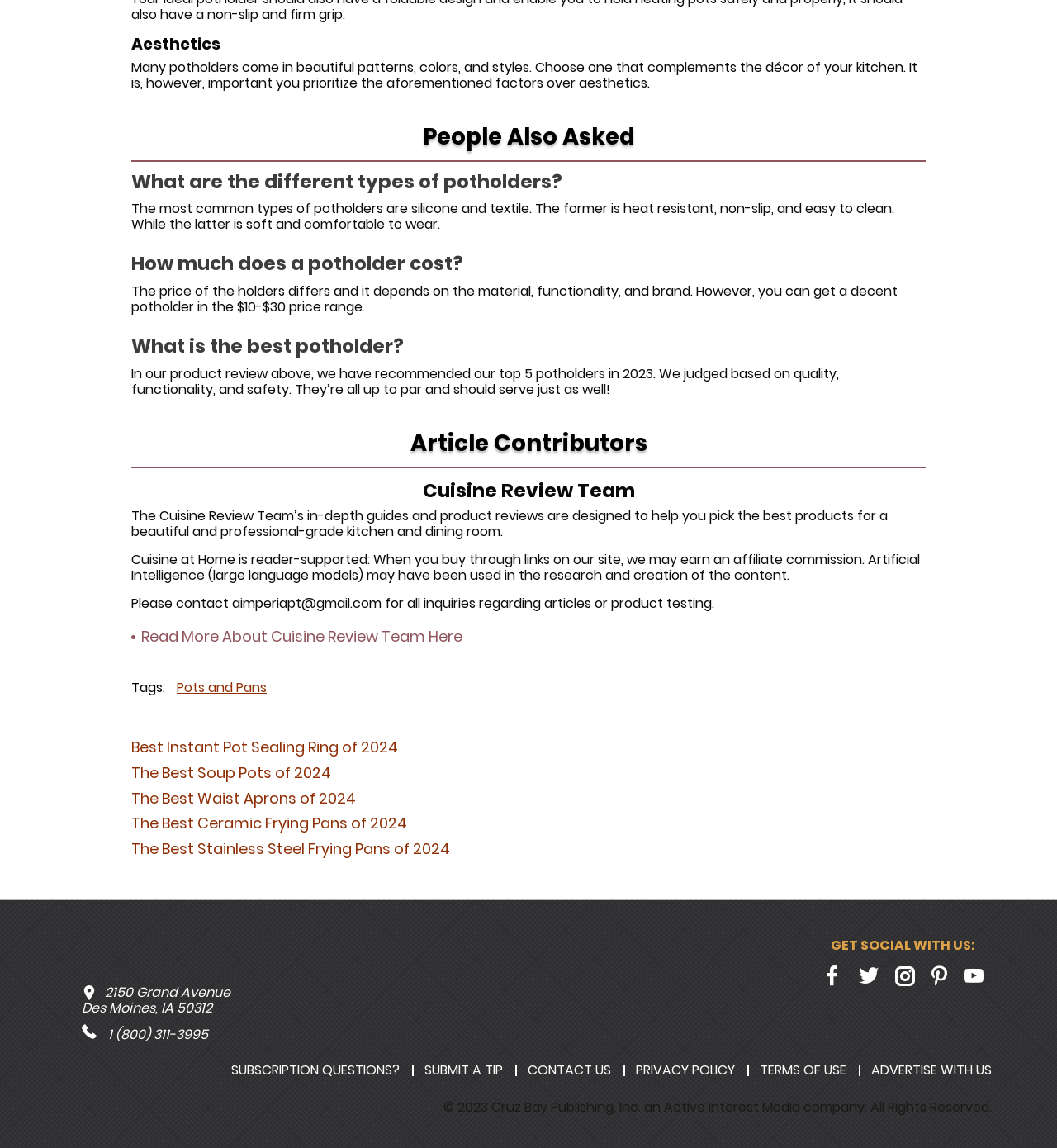Select the bounding box coordinates of the element I need to click to carry out the following instruction: "Click the 'Cuisine Review Team' link".

[0.4, 0.415, 0.6, 0.439]